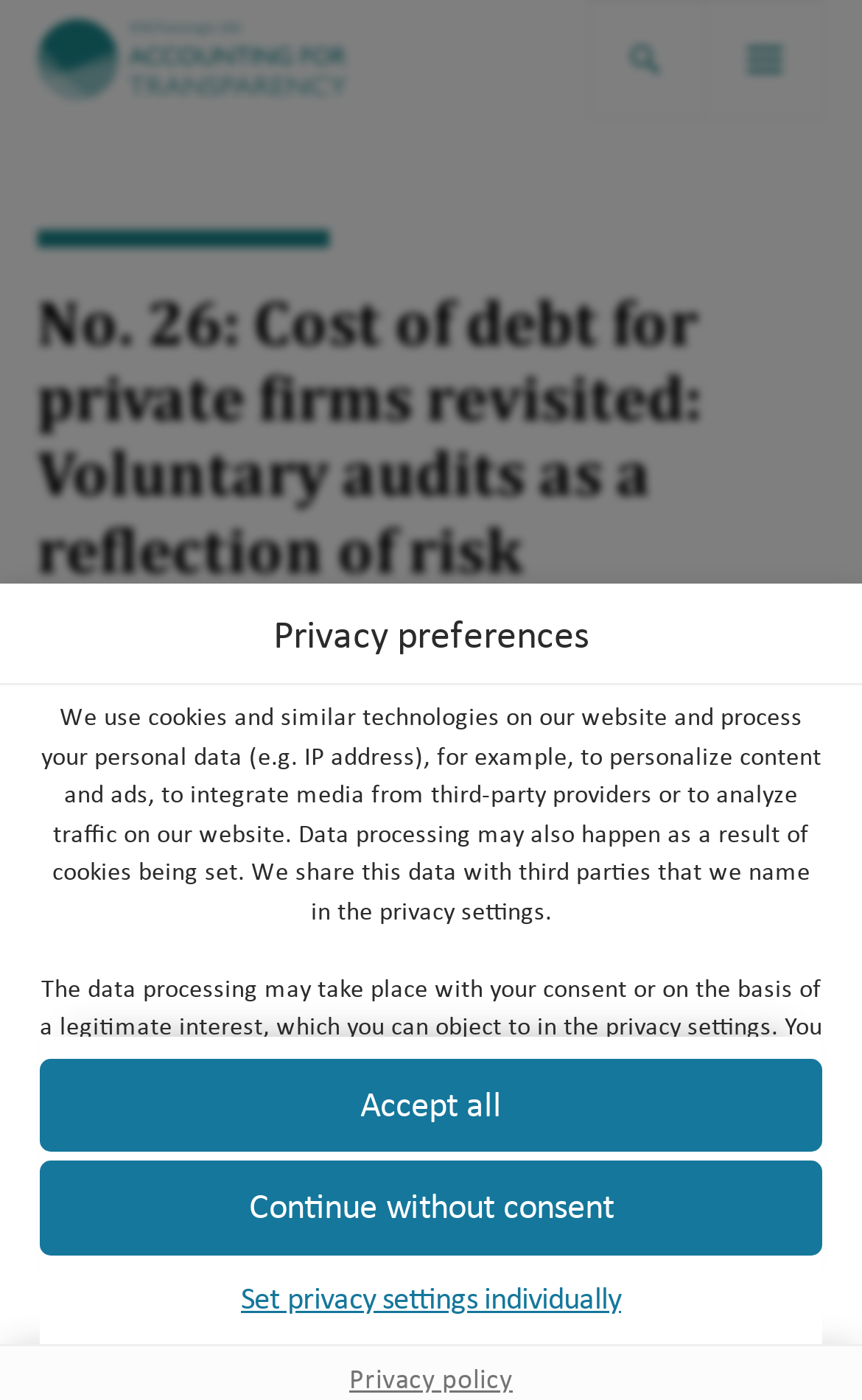Given the element description, predict the bounding box coordinates in the format (top-left x, top-left y, bottom-right x, bottom-right y), using floating point numbers between 0 and 1: Set privacy settings individually

[0.046, 0.903, 0.954, 0.95]